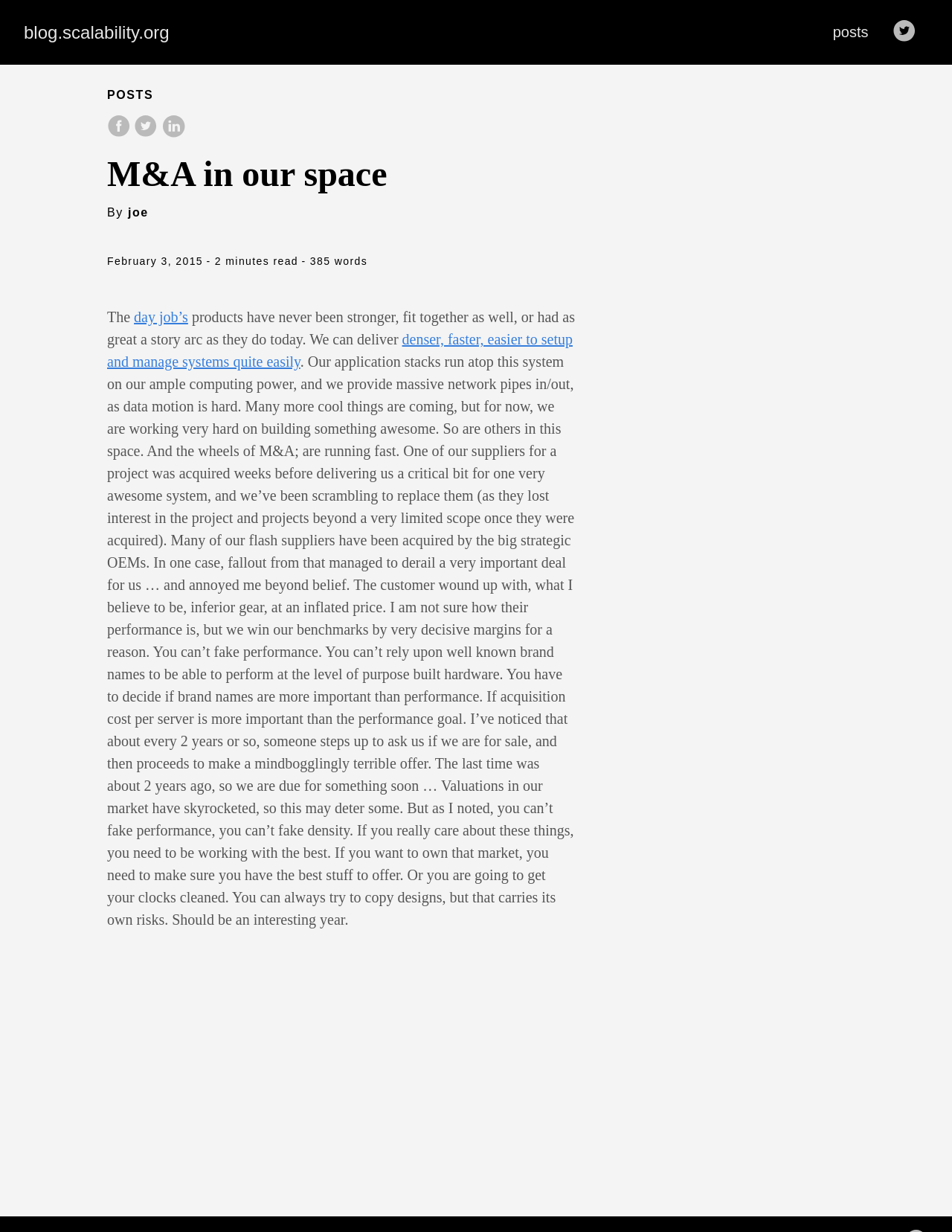How many social media platforms are mentioned for sharing?
Answer with a single word or short phrase according to what you see in the image.

3